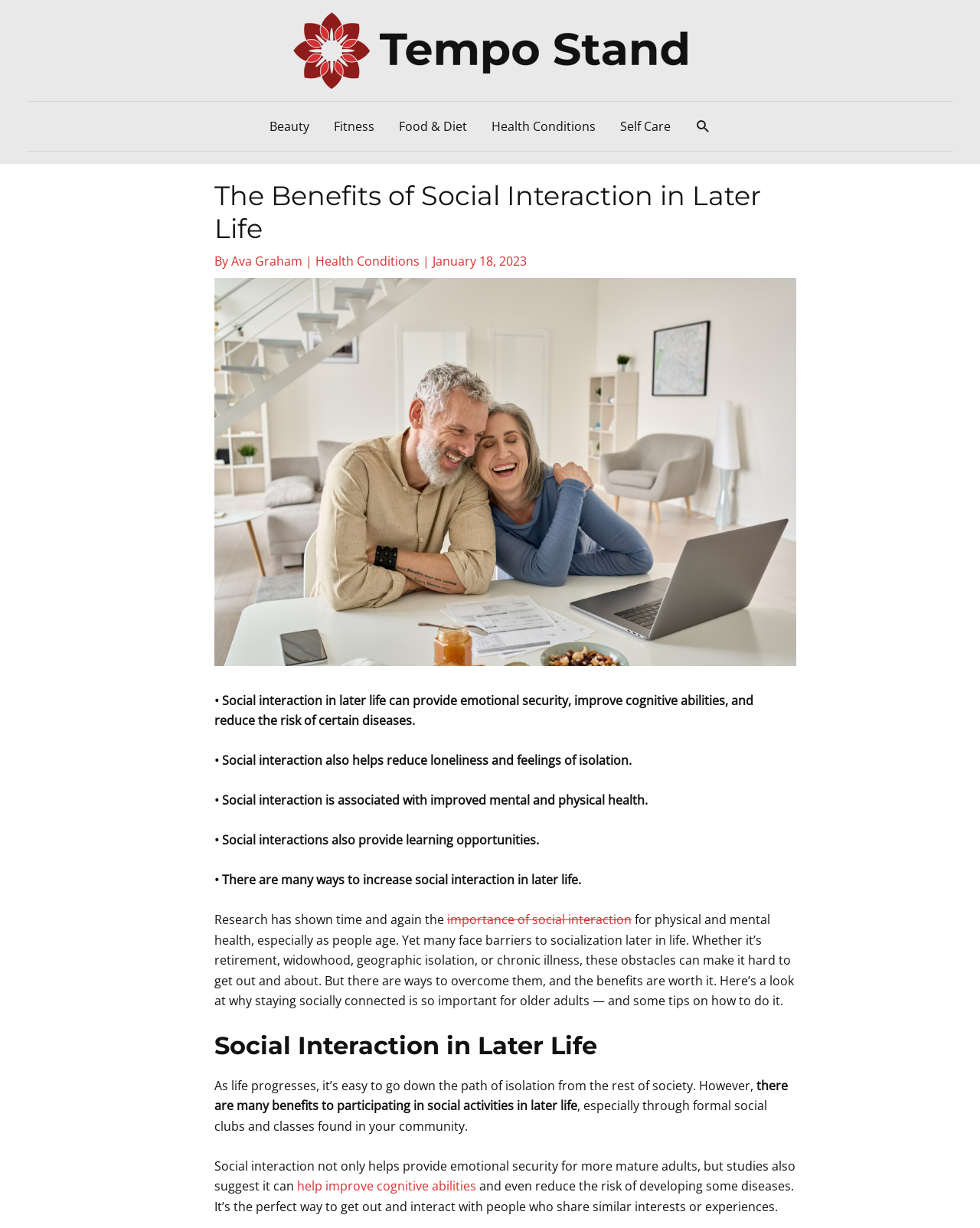Could you determine the bounding box coordinates of the clickable element to complete the instruction: "Browse the featured job postings"? Provide the coordinates as four float numbers between 0 and 1, i.e., [left, top, right, bottom].

None